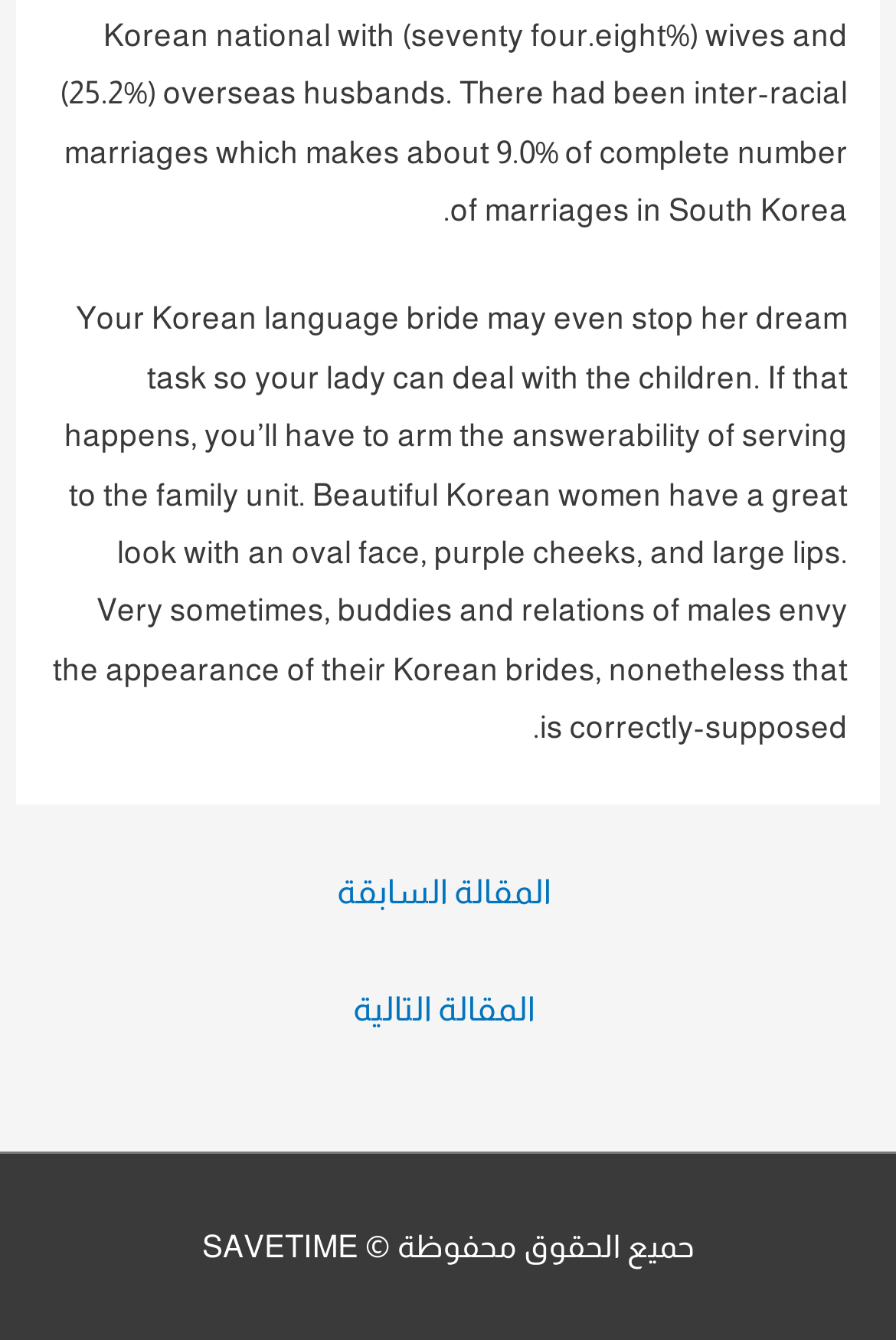What is the language of the navigation menu?
Please respond to the question with as much detail as possible.

The language of the navigation menu is Arabic, as indicated by the text 'مقالات' and other Arabic phrases.